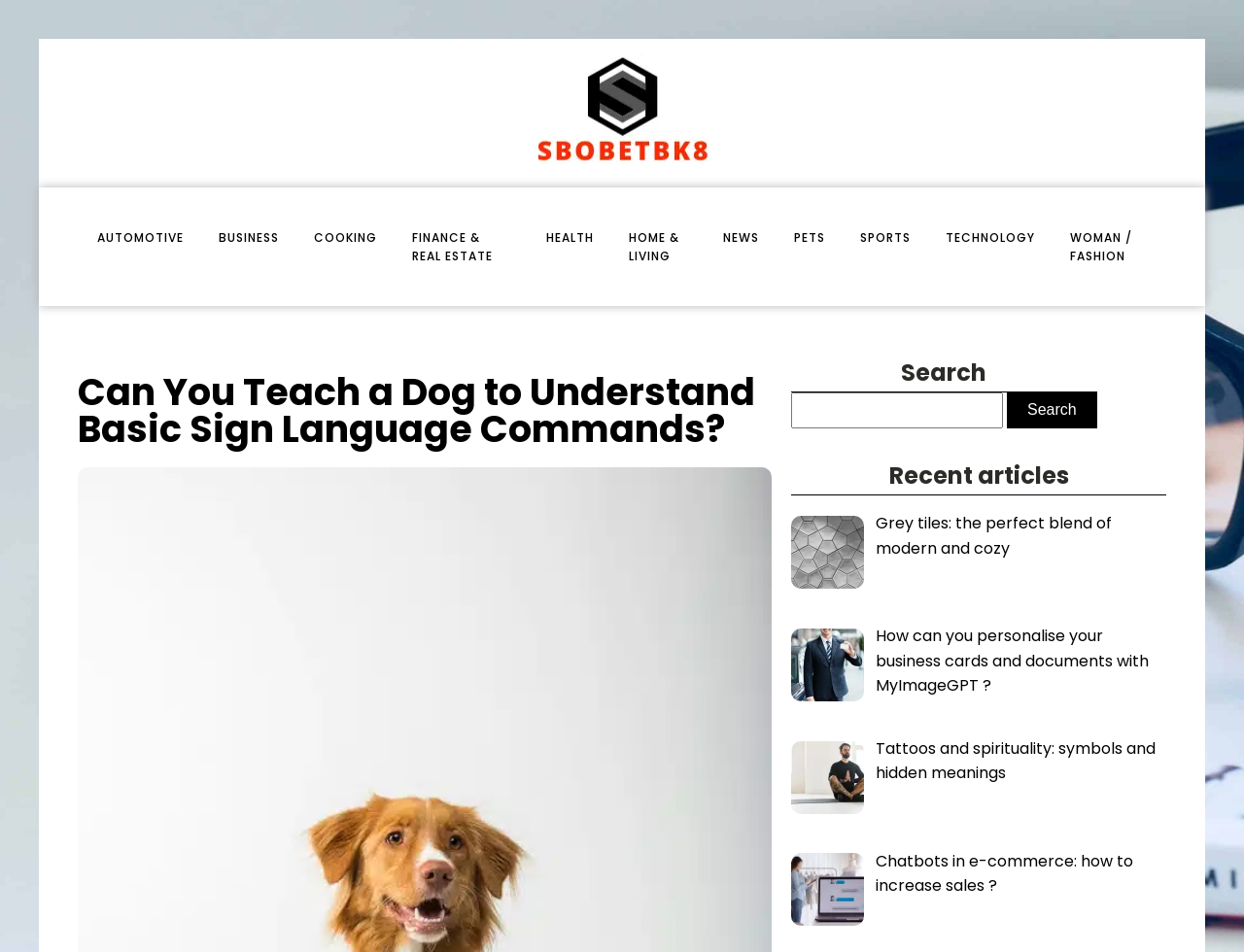Please identify the bounding box coordinates of the clickable element to fulfill the following instruction: "Read the abstract of the 'PSIMiner' paper". The coordinates should be four float numbers between 0 and 1, i.e., [left, top, right, bottom].

None